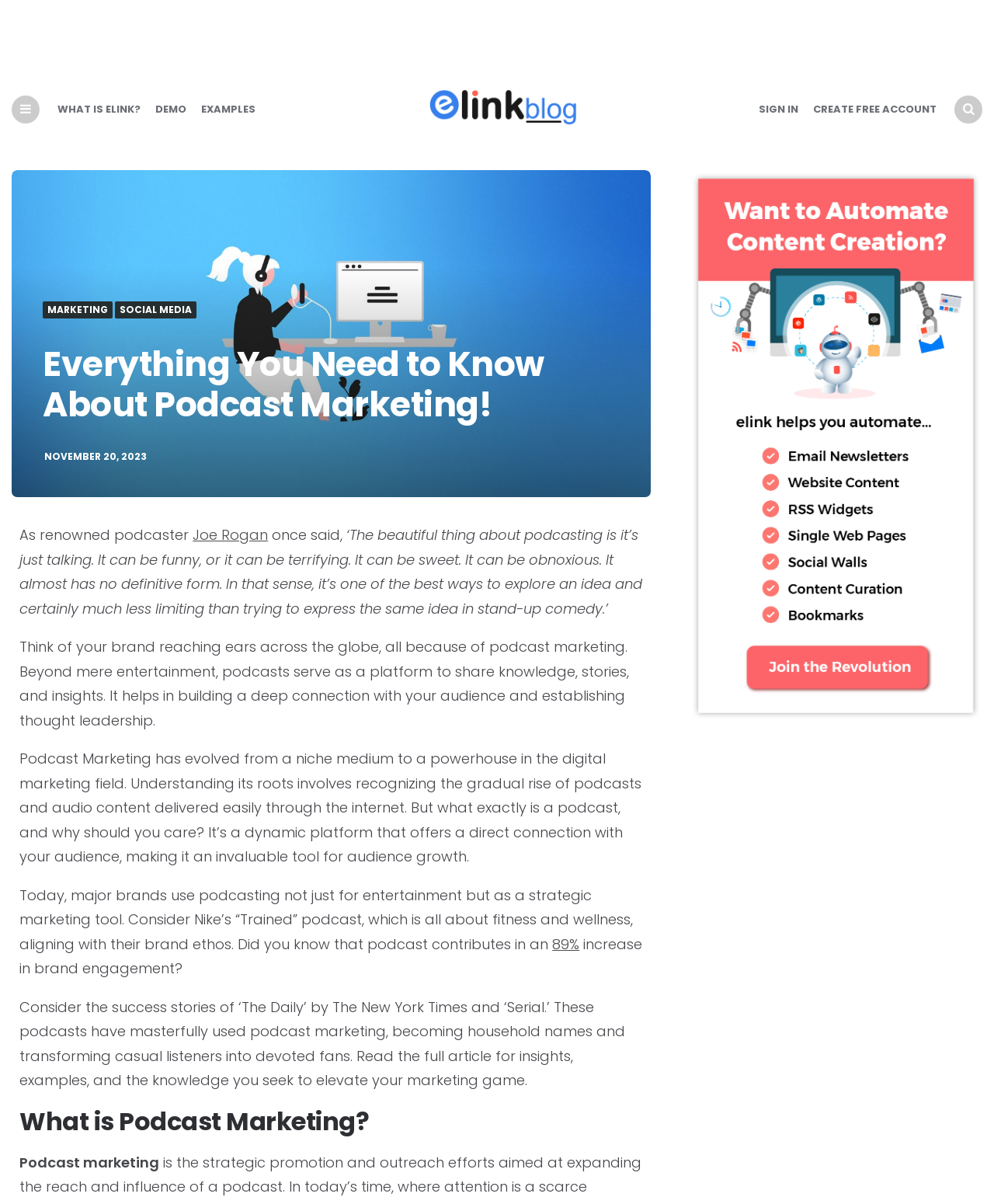Please provide a detailed answer to the question below based on the screenshot: 
Who is the renowned podcaster mentioned in the article?

The article mentions a quote from a renowned podcaster, Joe Rogan, which suggests that he is a well-known figure in the podcasting industry.